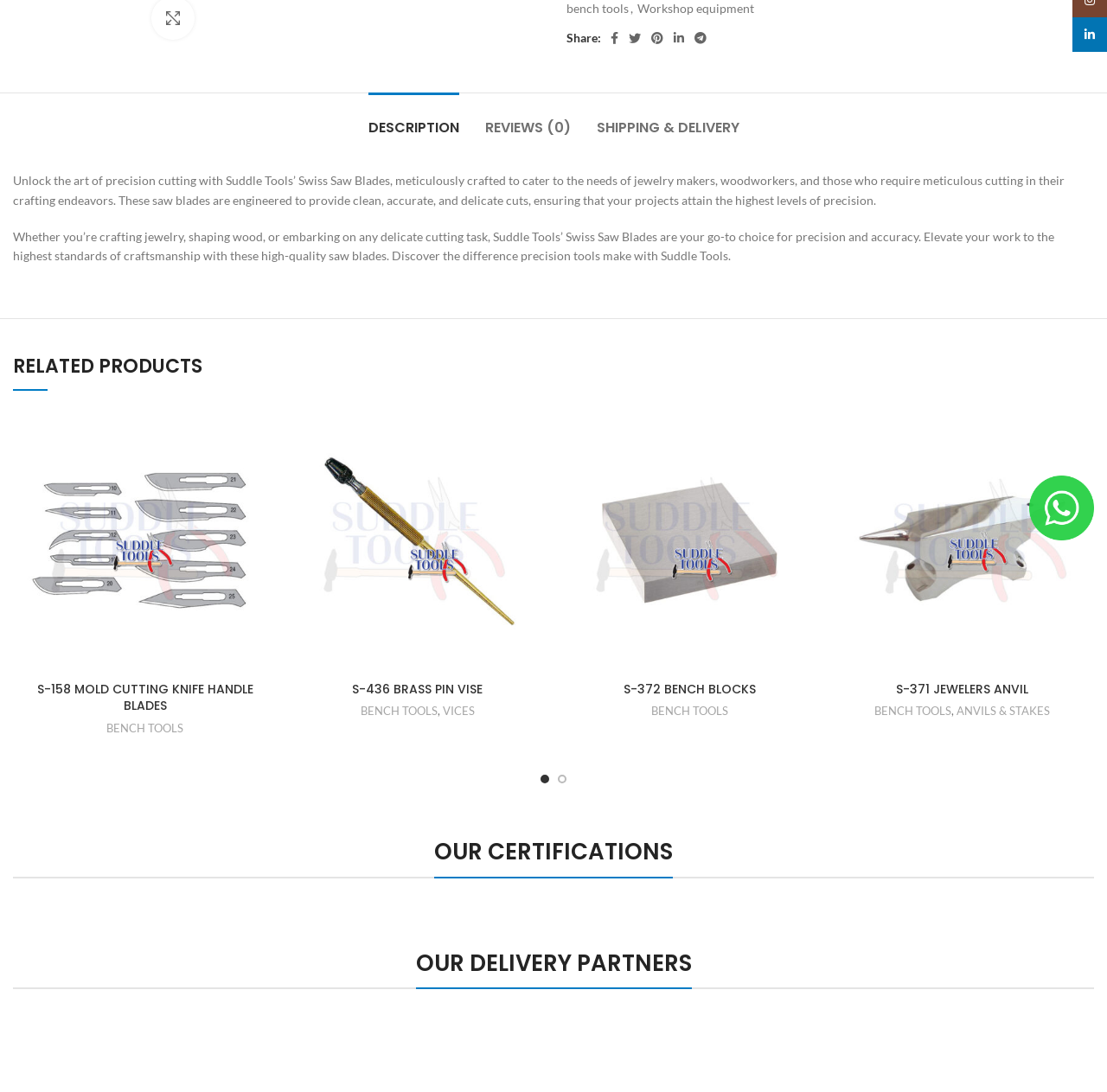Find the bounding box of the element with the following description: "BENCH TOOLS". The coordinates must be four float numbers between 0 and 1, formatted as [left, top, right, bottom].

[0.096, 0.659, 0.166, 0.675]